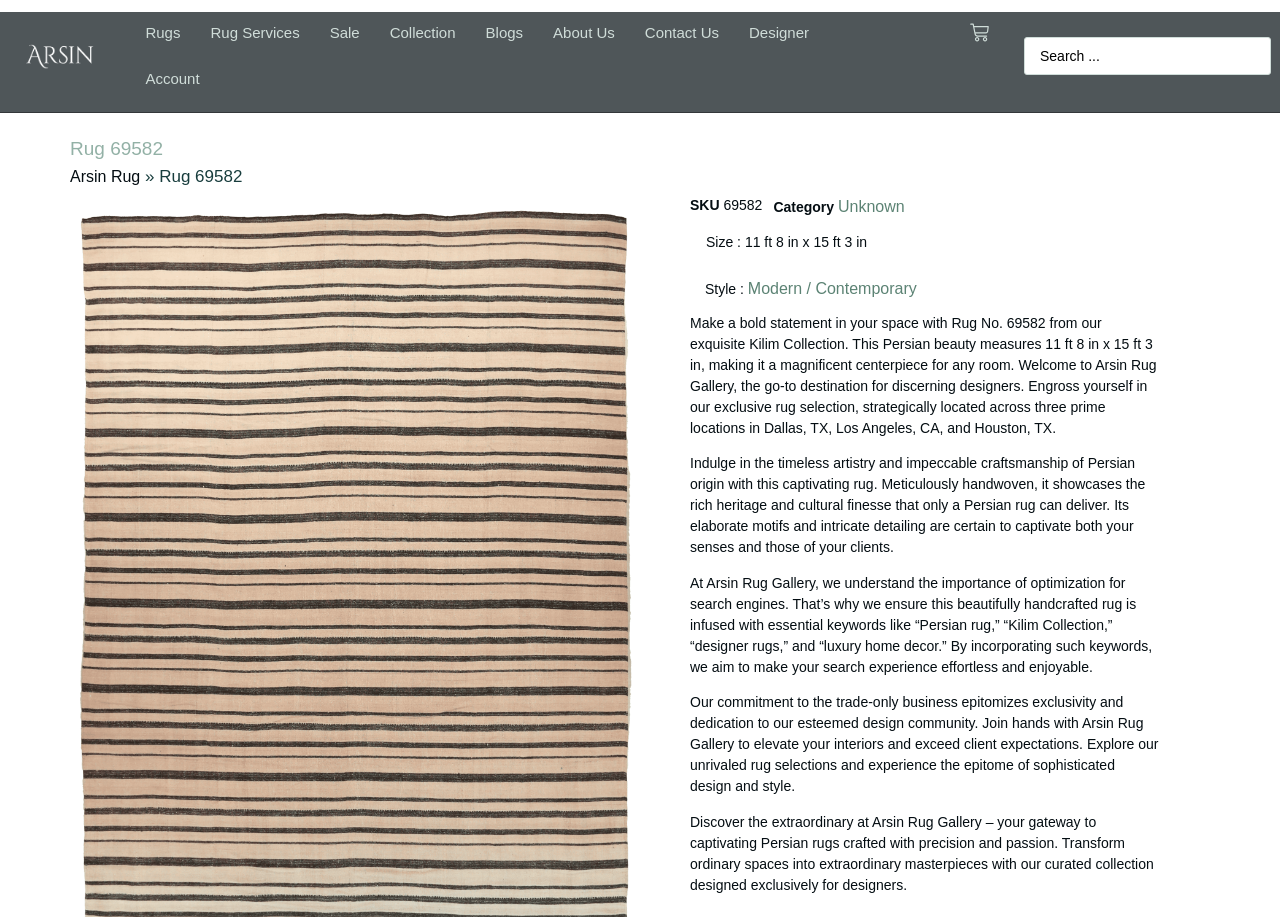Give the bounding box coordinates for the element described by: "Arsin Rug".

[0.055, 0.183, 0.11, 0.201]